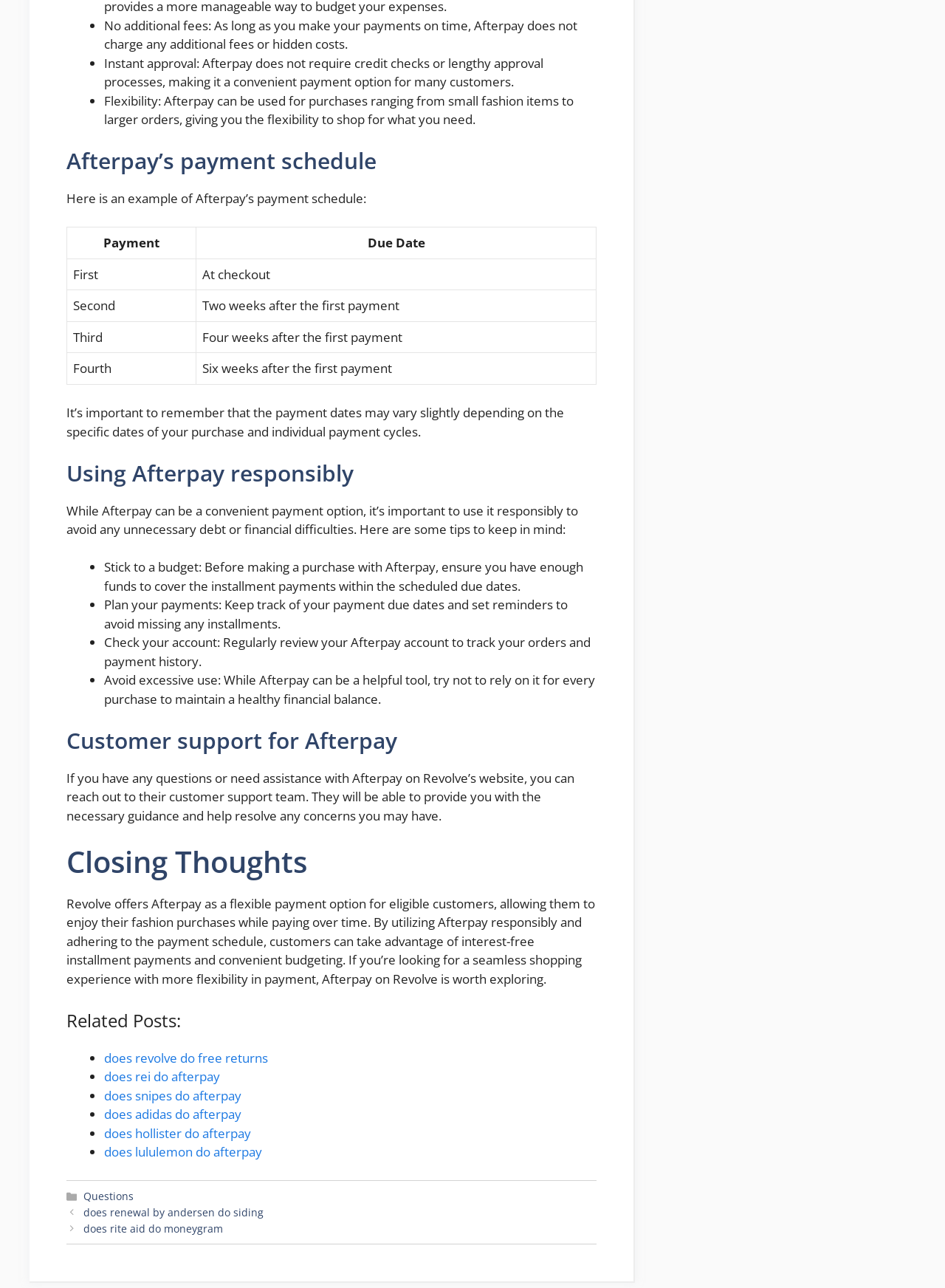Respond to the question below with a single word or phrase: What is the purpose of Afterpay on Revolve’s website?

Flexible payment option